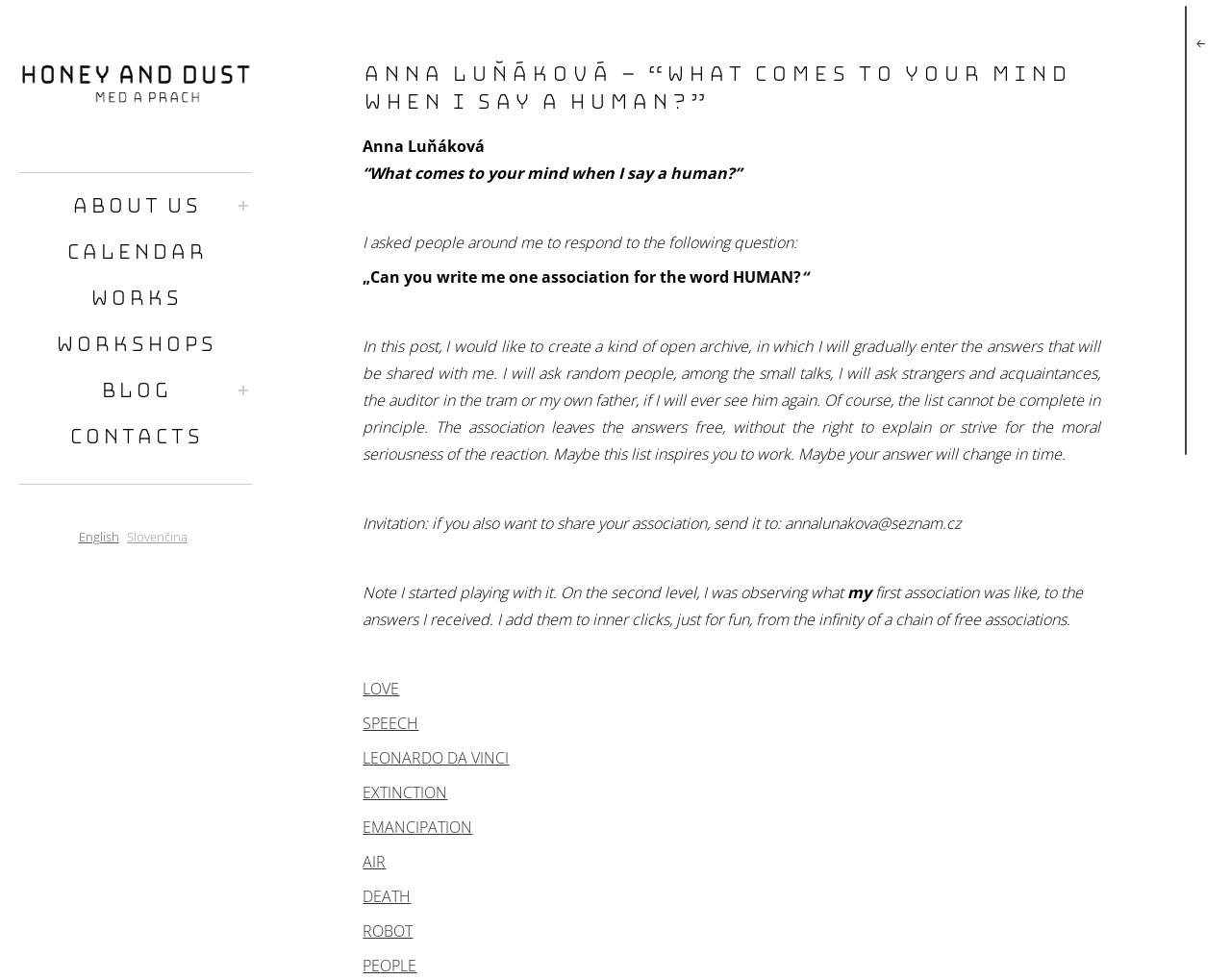Find the bounding box coordinates of the area that needs to be clicked in order to achieve the following instruction: "go to HONEY AND DUST homepage". The coordinates should be specified as four float numbers between 0 and 1, i.e., [left, top, right, bottom].

[0.015, 0.062, 0.205, 0.117]